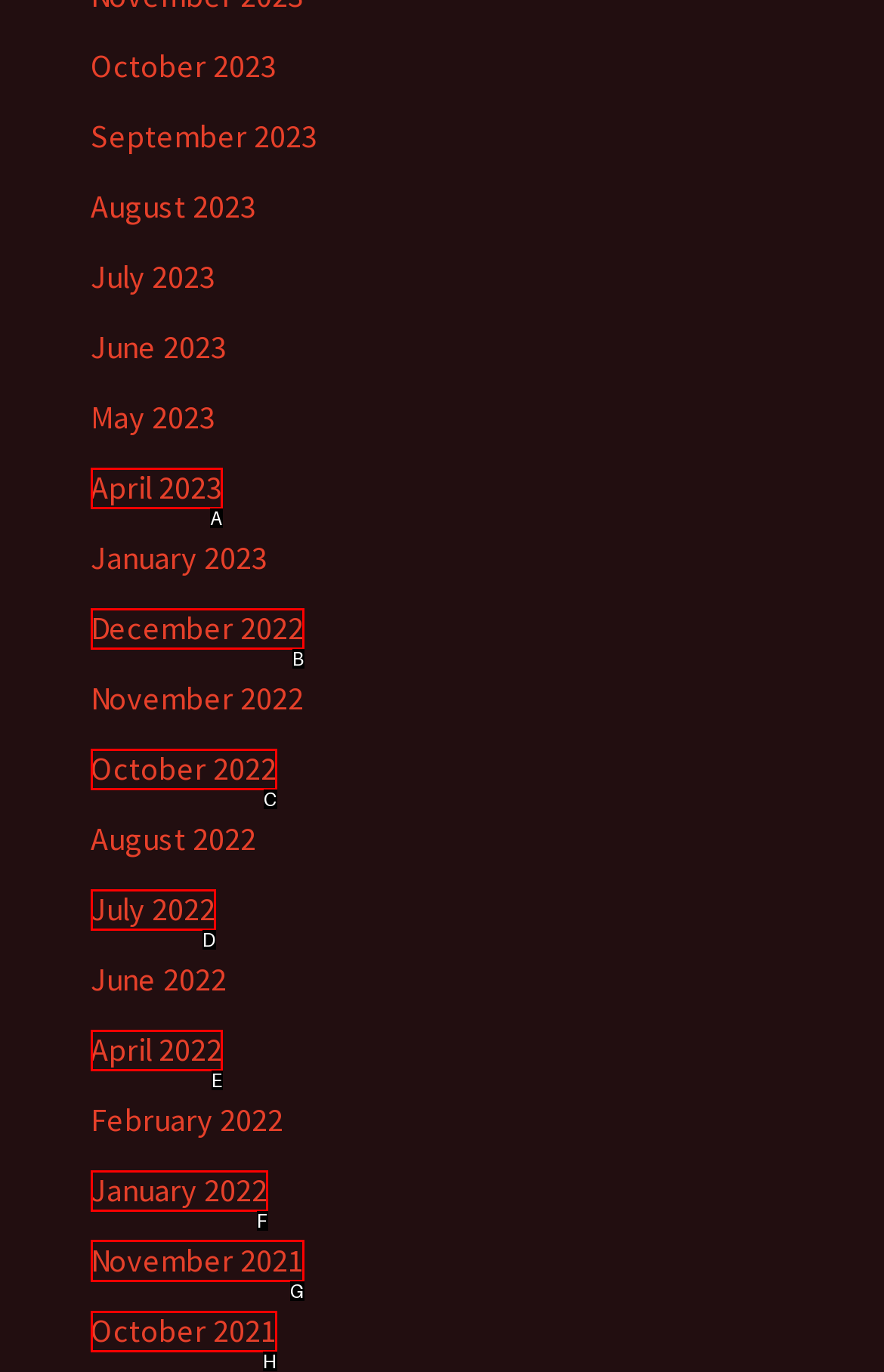Select the correct UI element to complete the task: view November 2021
Please provide the letter of the chosen option.

G